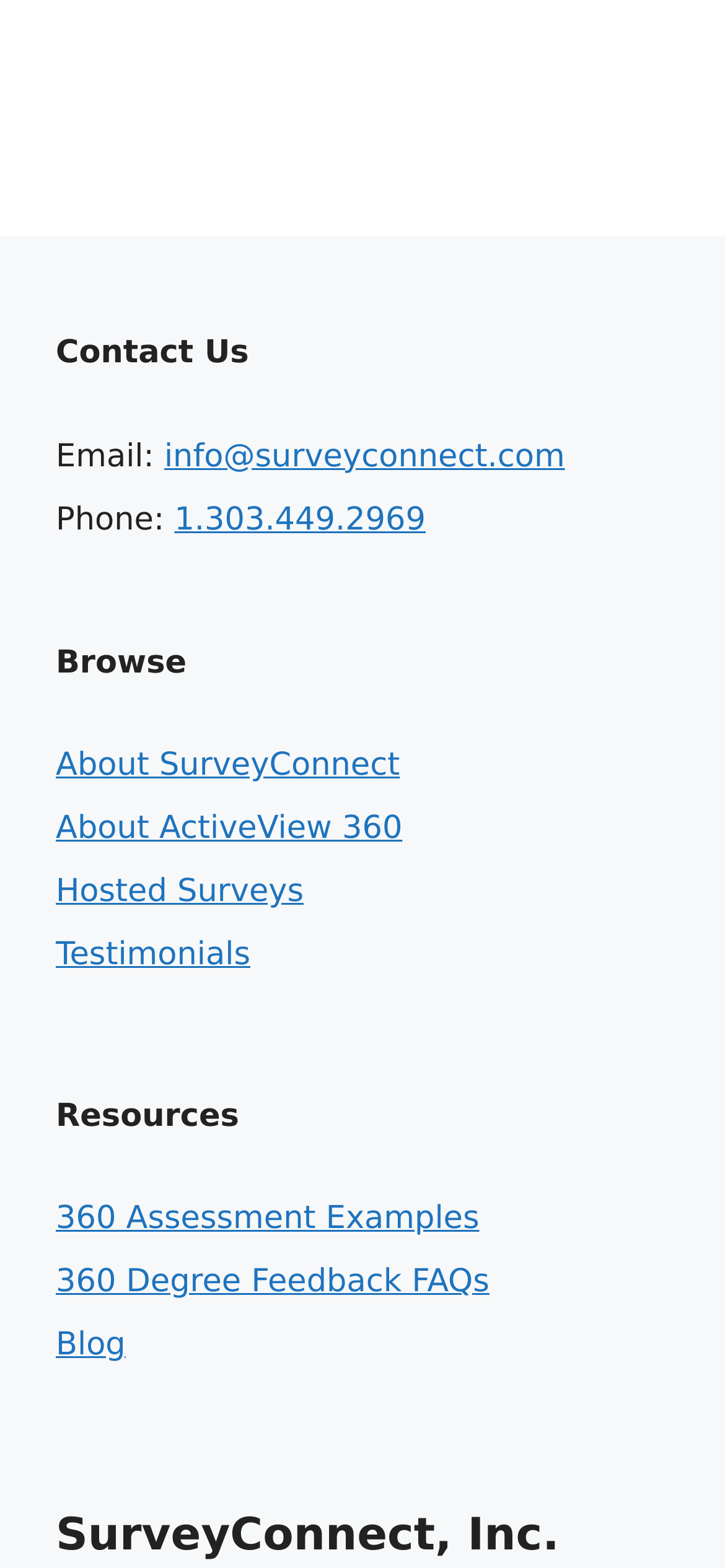Point out the bounding box coordinates of the section to click in order to follow this instruction: "Contact us".

[0.077, 0.214, 0.343, 0.237]